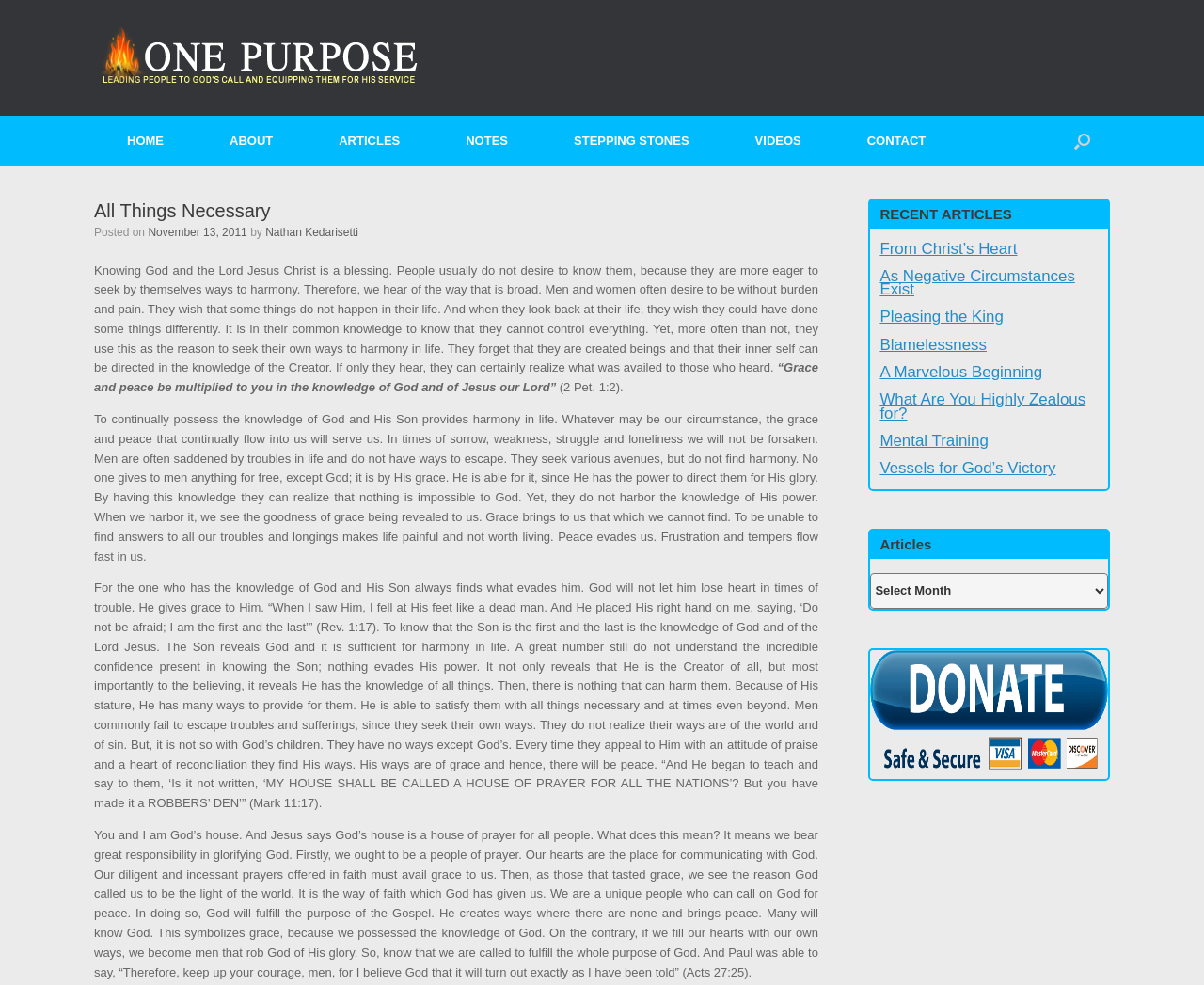Please answer the following question as detailed as possible based on the image: 
What is the theme of the article 'Pleasing the King'?

Based on the title 'Pleasing the King', it is likely that the article is about pleasing God or living a life that is pleasing to Him, which is a common theme in Christian faith and spirituality.